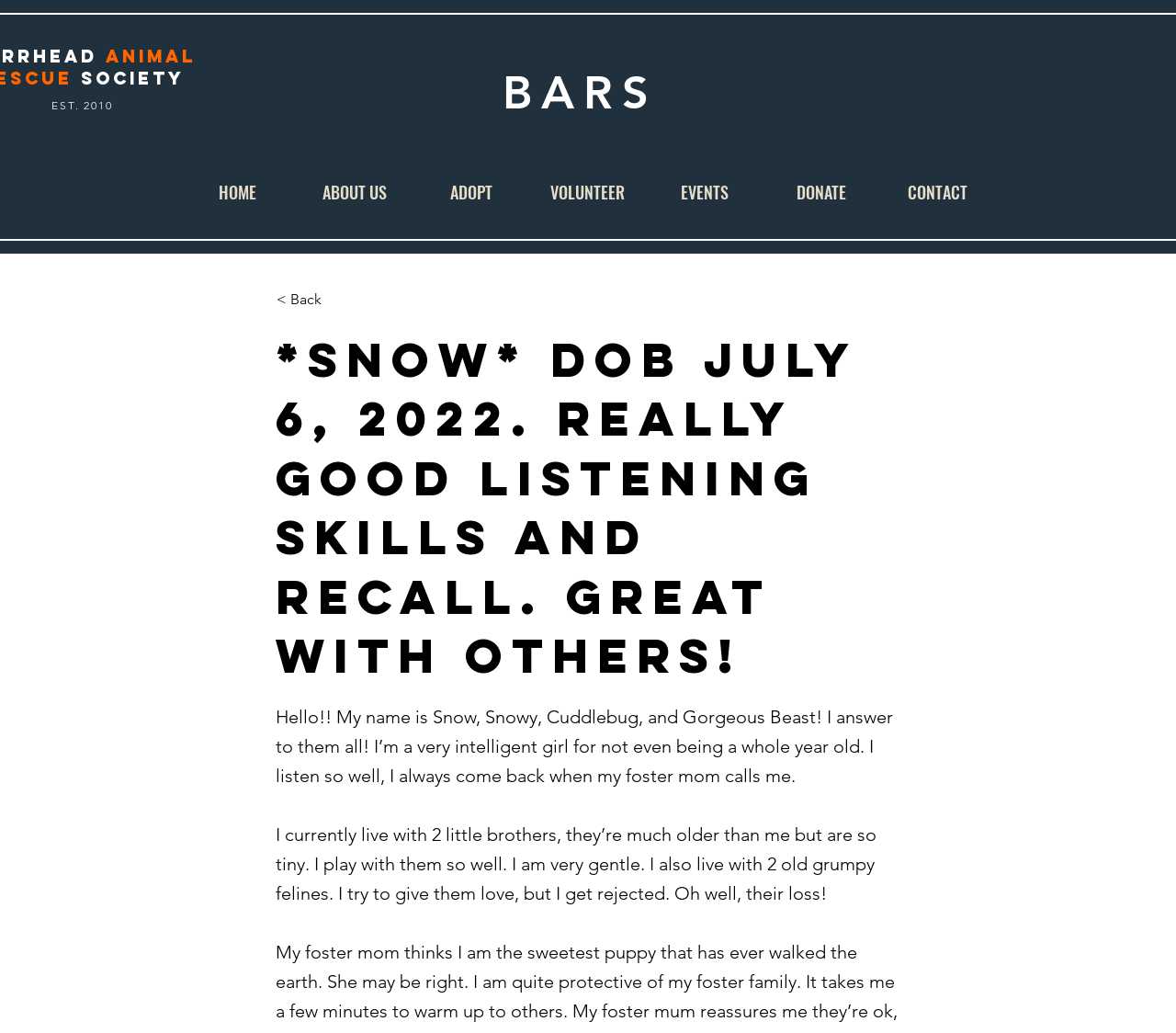Determine which piece of text is the heading of the webpage and provide it.

*Snow* DOB July 6, 2022. Really good listening skills and recall. Great with others!